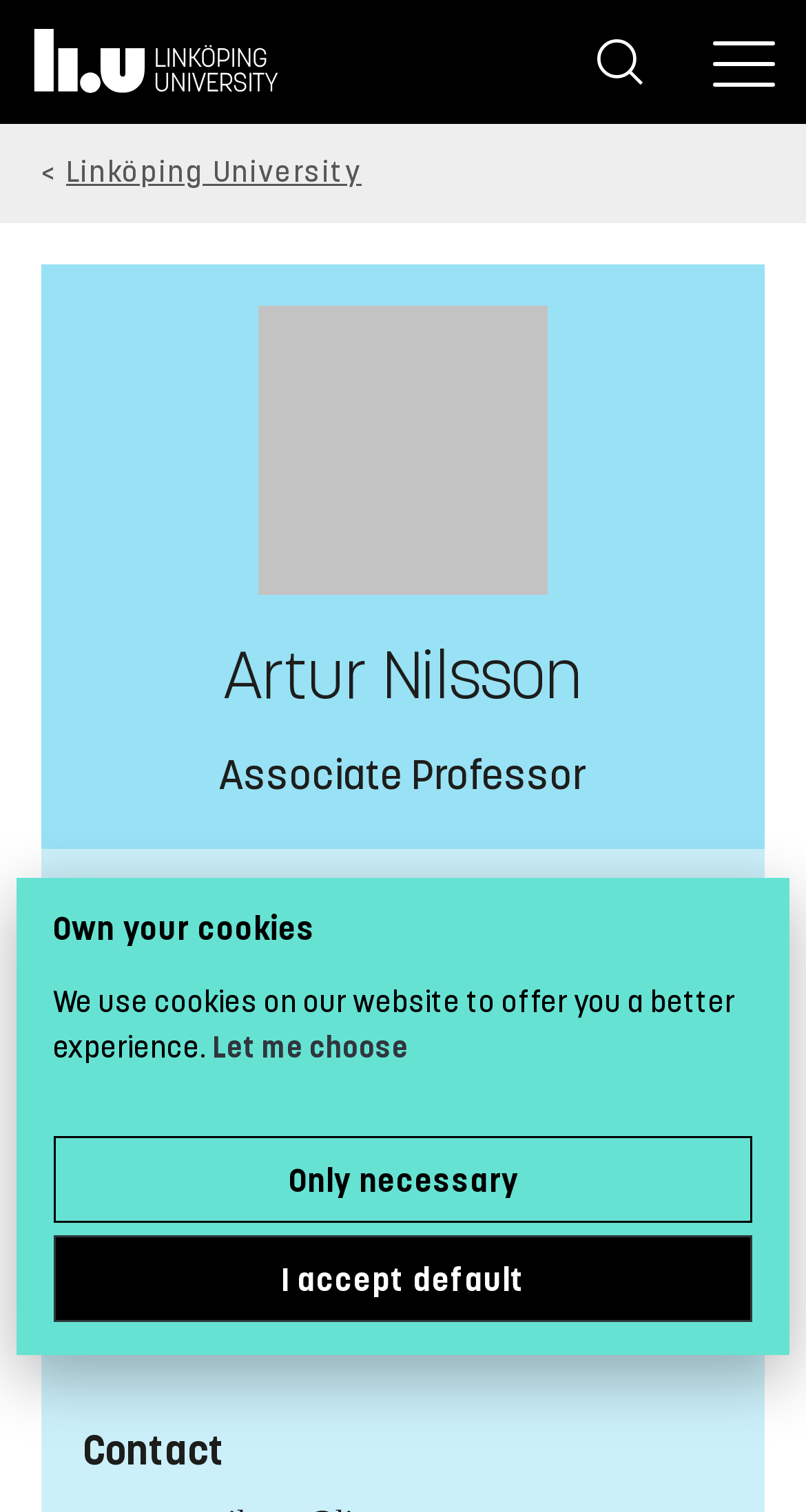Using the description: "Home", identify the bounding box of the corresponding UI element in the screenshot.

[0.041, 0.019, 0.362, 0.063]